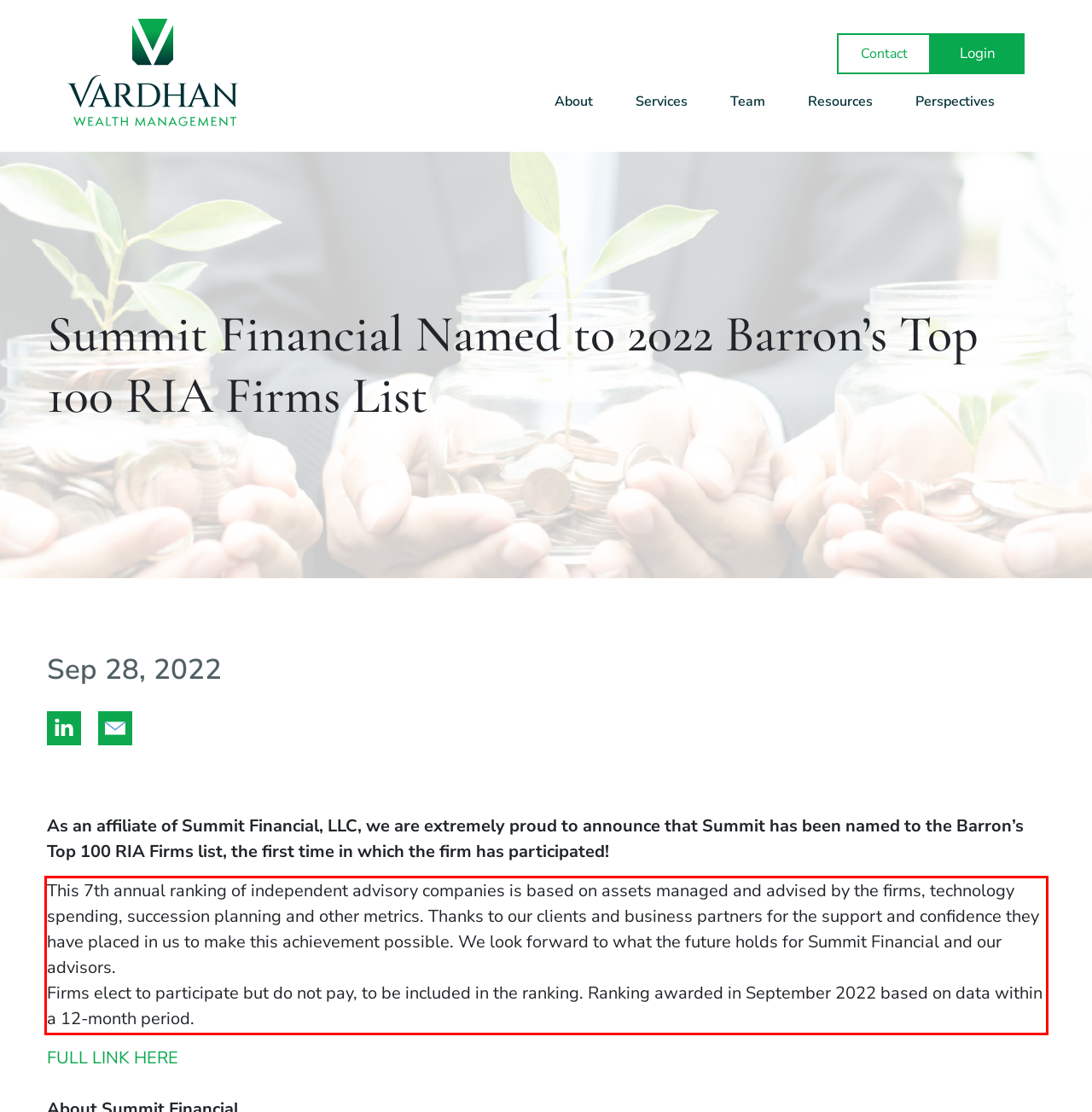Identify and extract the text within the red rectangle in the screenshot of the webpage.

This 7th annual ranking of independent advisory companies is based on assets managed and advised by the firms, technology spending, succession planning and other metrics. Thanks to our clients and business partners for the support and confidence they have placed in us to make this achievement possible. We look forward to what the future holds for Summit Financial and our advisors. Firms elect to participate but do not pay, to be included in the ranking. Ranking awarded in September 2022 based on data within a 12-month period.